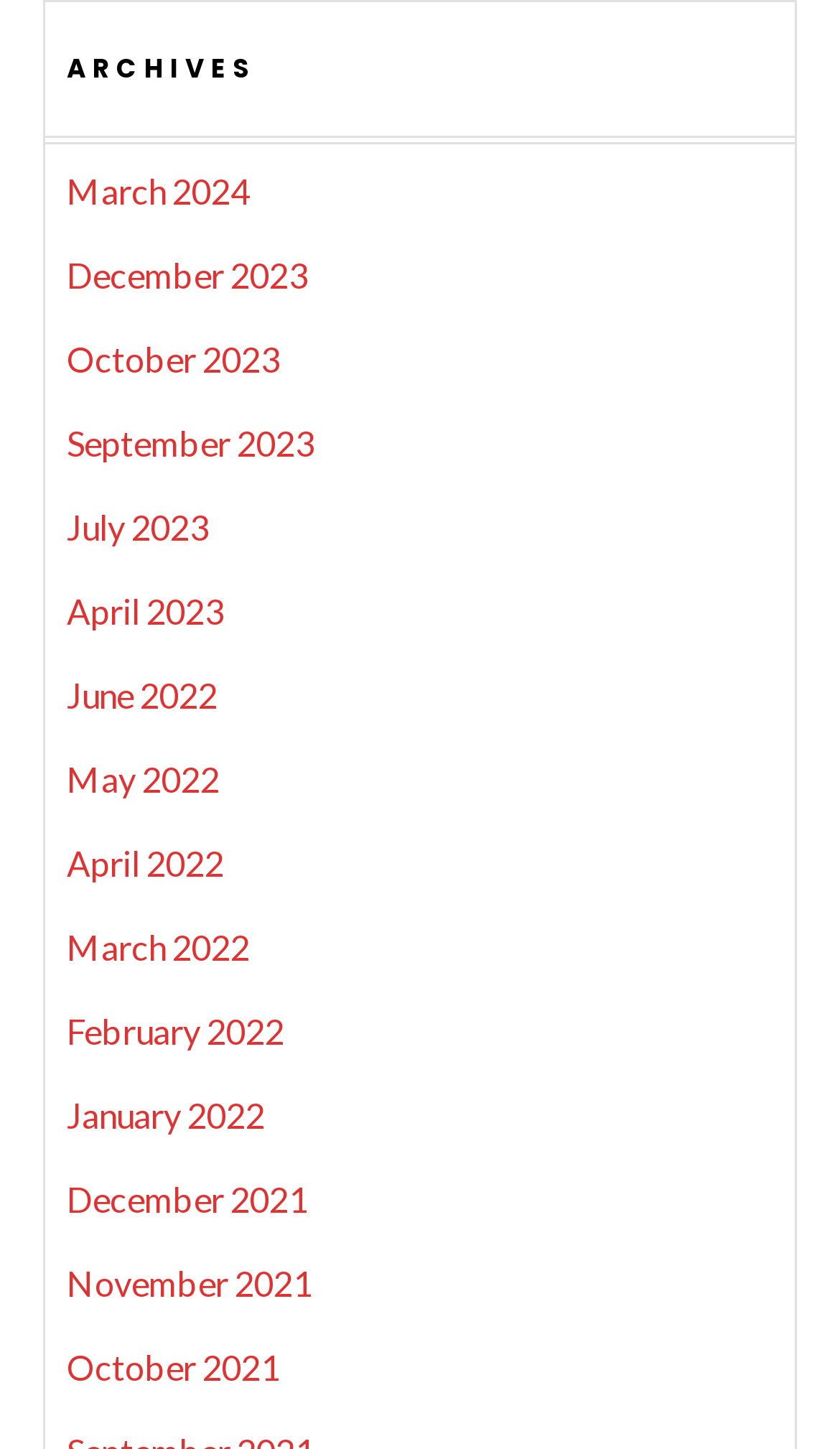Examine the screenshot and answer the question in as much detail as possible: How many months are listed from 2022?

I can count the number of links that correspond to months in 2022, which are 'June 2022', 'May 2022', 'April 2022', 'March 2022', 'February 2022', and 'January 2022'. There are 6 months listed from 2022.